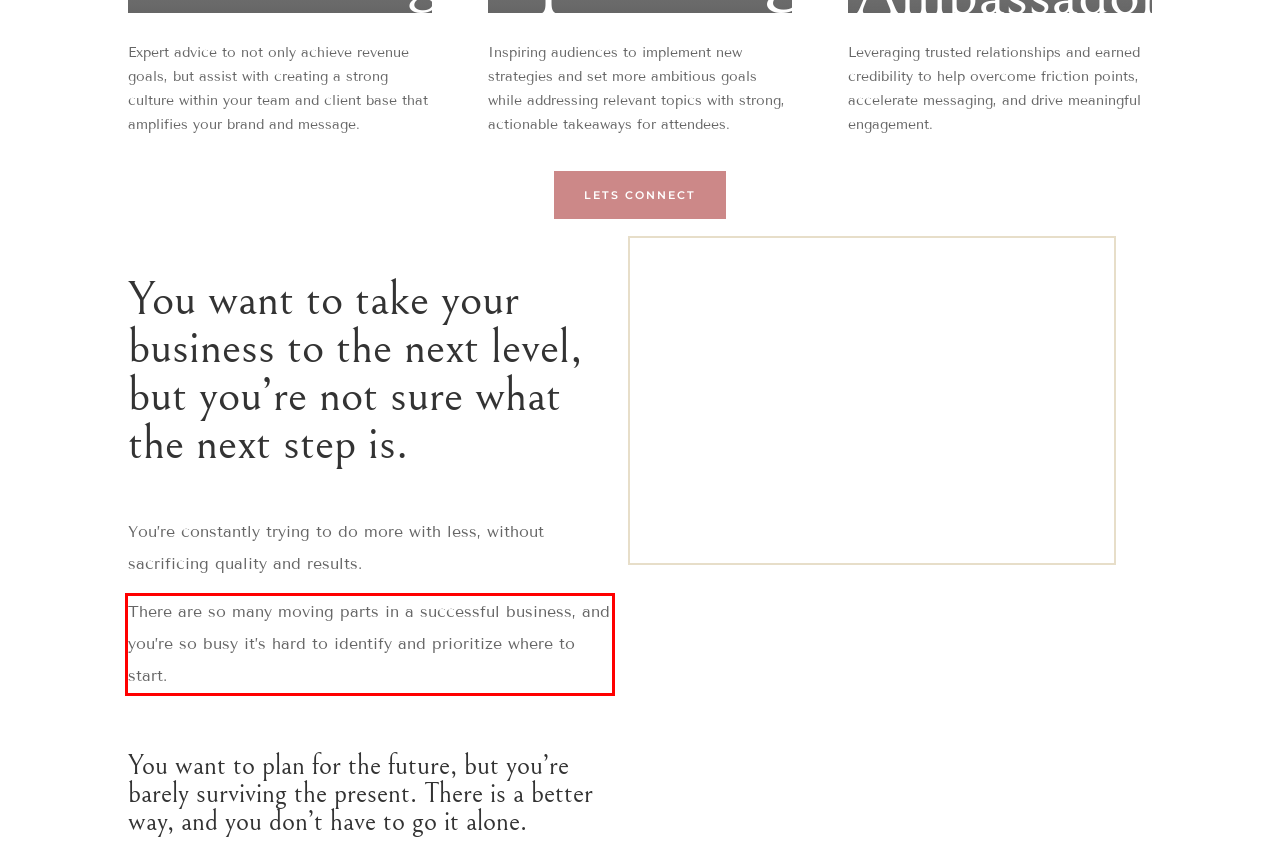You are provided with a webpage screenshot that includes a red rectangle bounding box. Extract the text content from within the bounding box using OCR.

There are so many moving parts in a successful business, and you’re so busy it’s hard to identify and prioritize where to start.